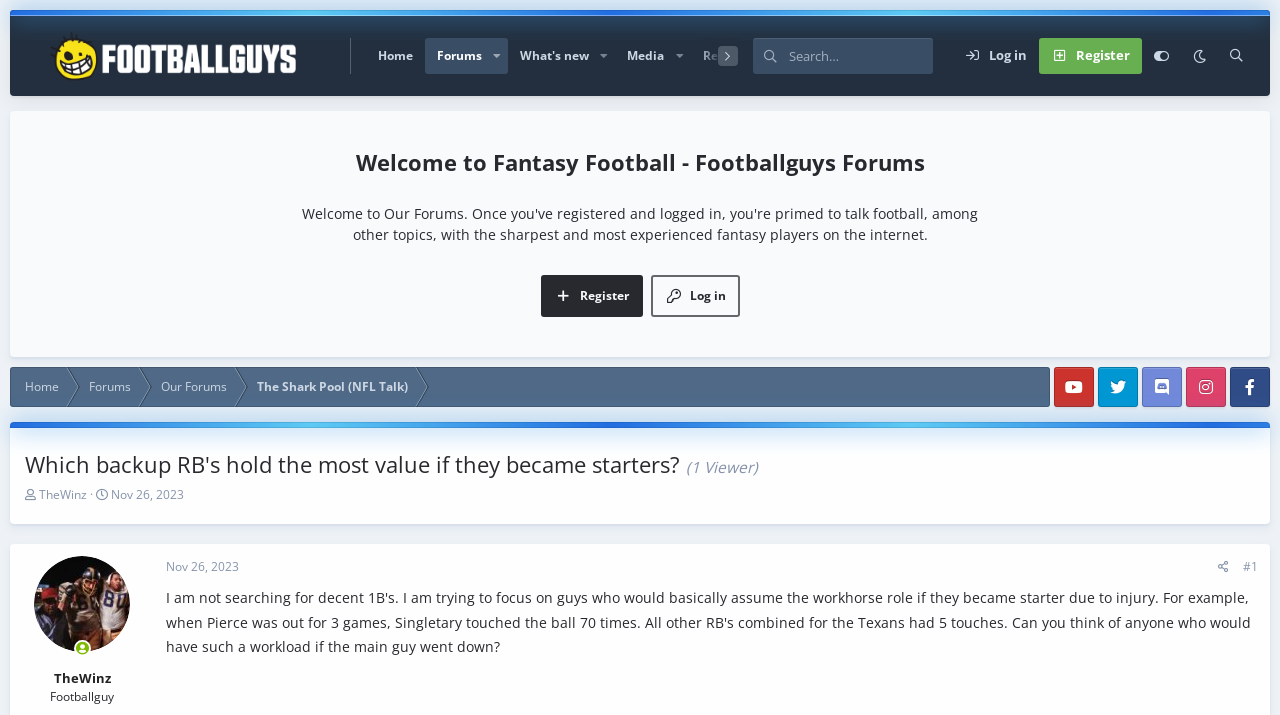Could you highlight the region that needs to be clicked to execute the instruction: "View the latest posts"?

[0.397, 0.053, 0.47, 0.103]